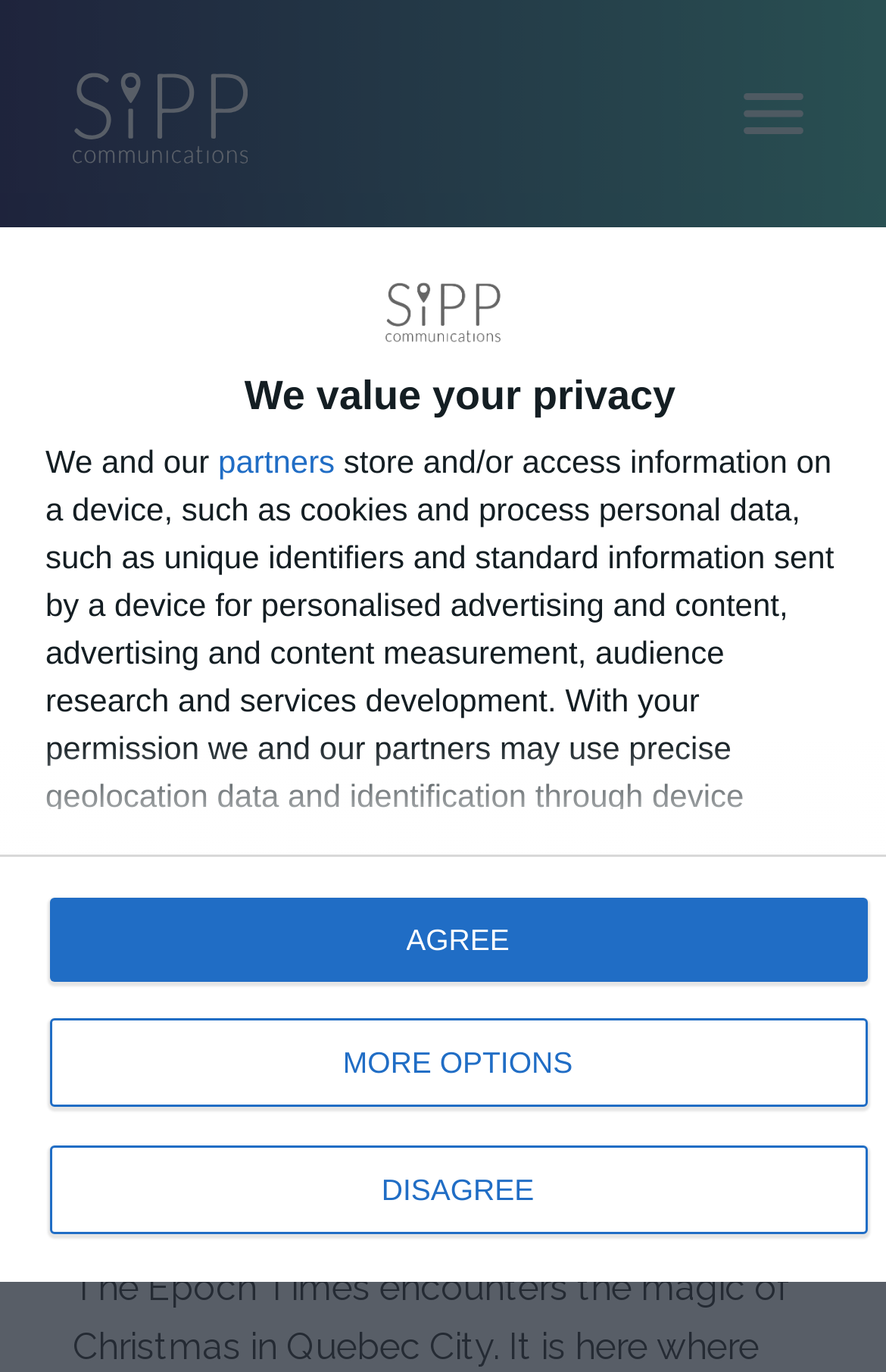Based on the element description .st0{fill:#fff} SiPP Communications, identify the bounding box of the UI element in the given webpage screenshot. The coordinates should be in the format (top-left x, top-left y, bottom-right x, bottom-right y) and must be between 0 and 1.

[0.082, 0.053, 0.28, 0.119]